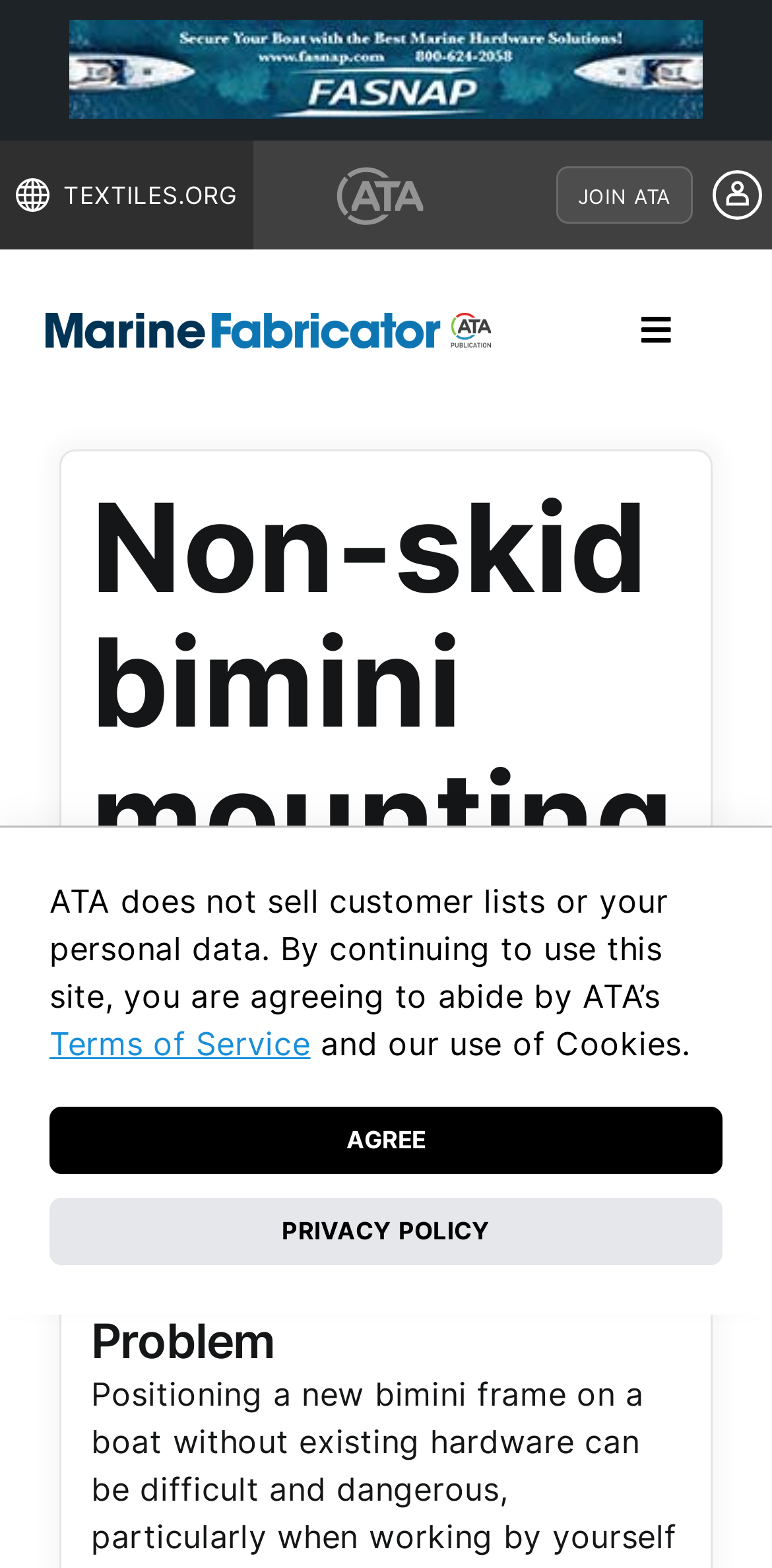What is the date of publication of the article?
Please describe in detail the information shown in the image to answer the question.

I found the date of publication by looking at the StaticText 'Published On: May 1, 2010' which indicates the date when the article was published.